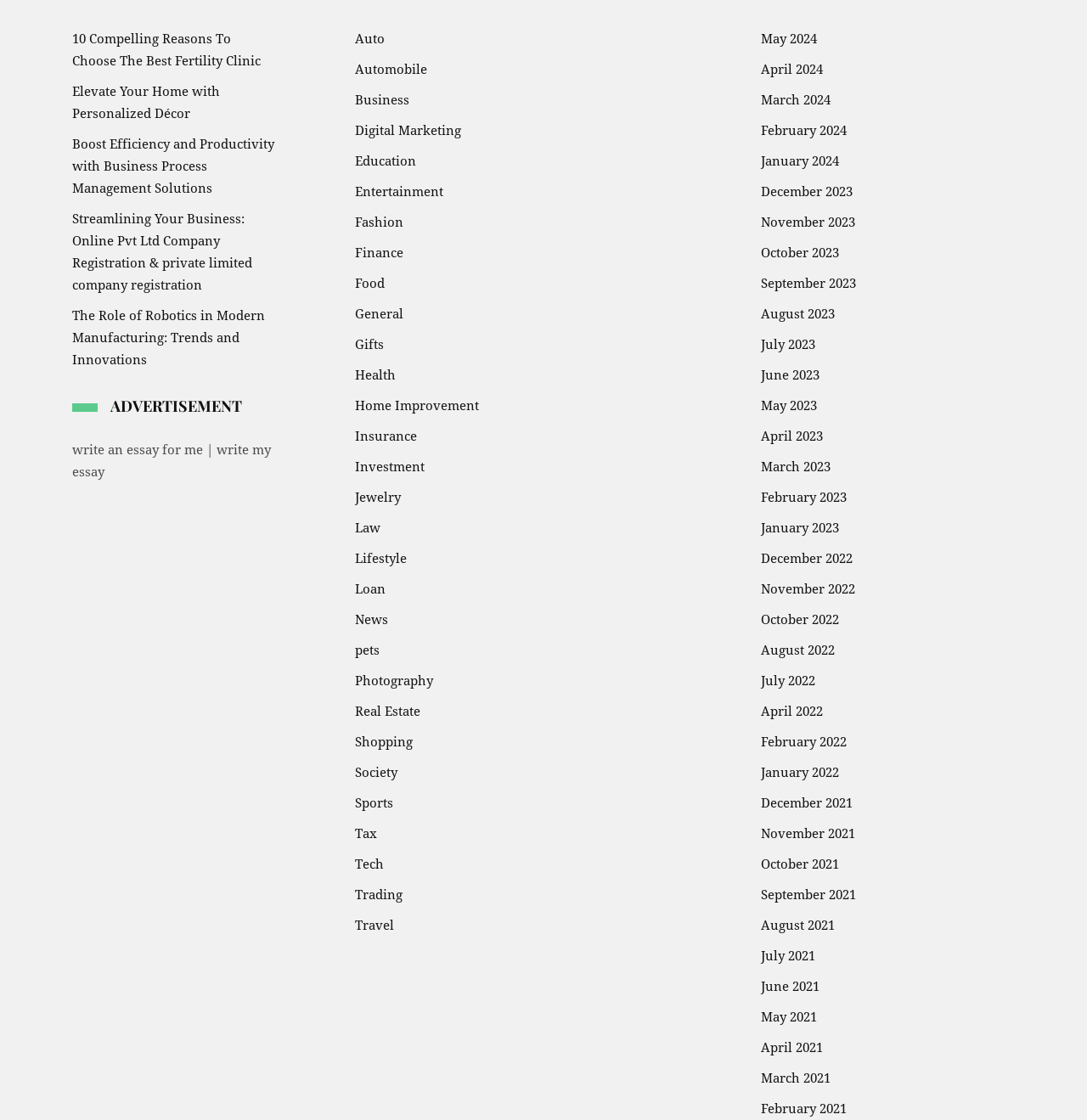What is the category of 'Automobile'?
Using the picture, provide a one-word or short phrase answer.

Business